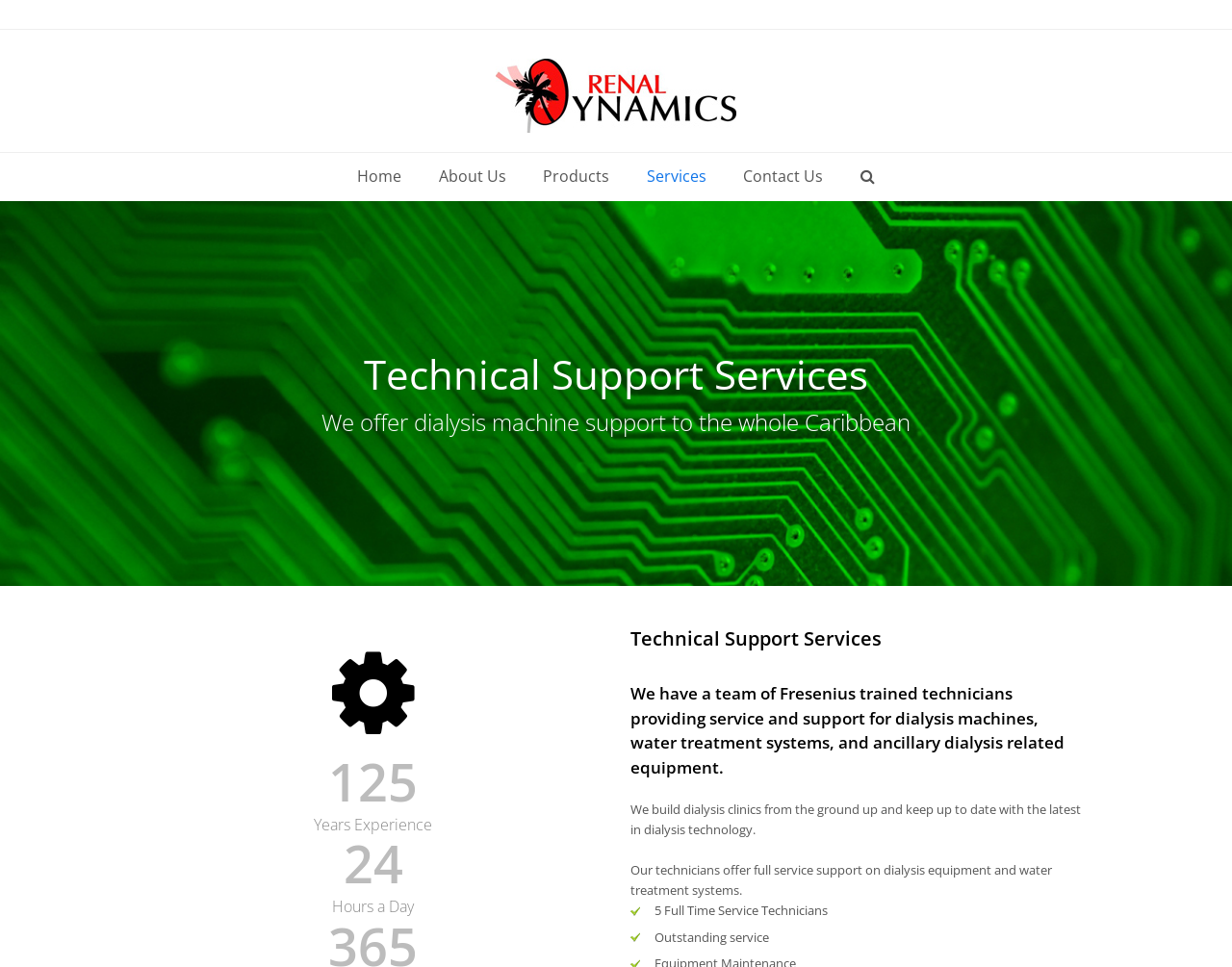How many full-time service technicians does Renal Dynamics have?
Based on the image, answer the question in a detailed manner.

The webpage mentions that Renal Dynamics has 5 full-time service technicians, which is stated in the text '5 Full Time Service Technicians'.